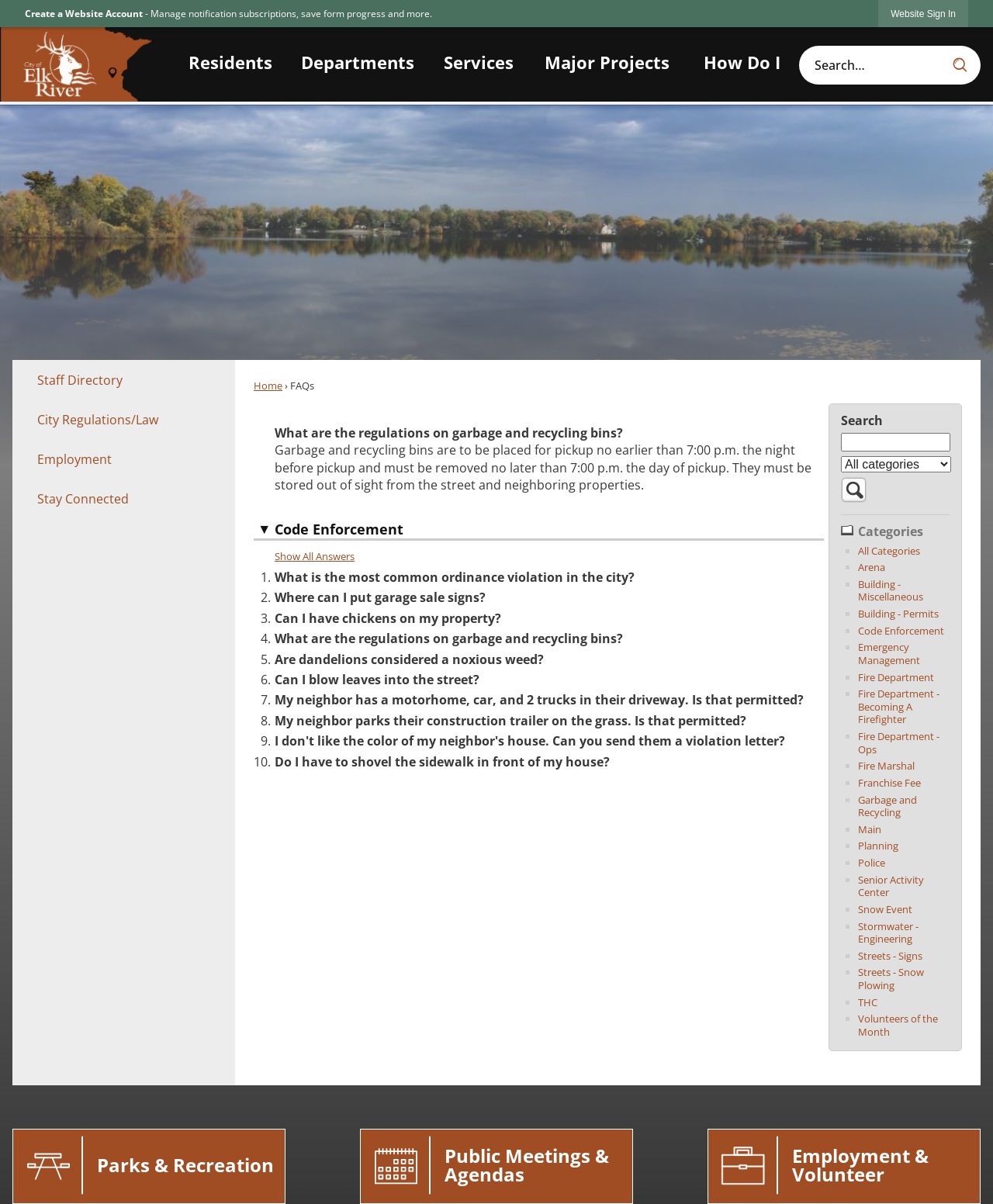Locate the bounding box coordinates for the element described below: "Snow Event". The coordinates must be four float values between 0 and 1, formatted as [left, top, right, bottom].

[0.864, 0.749, 0.919, 0.761]